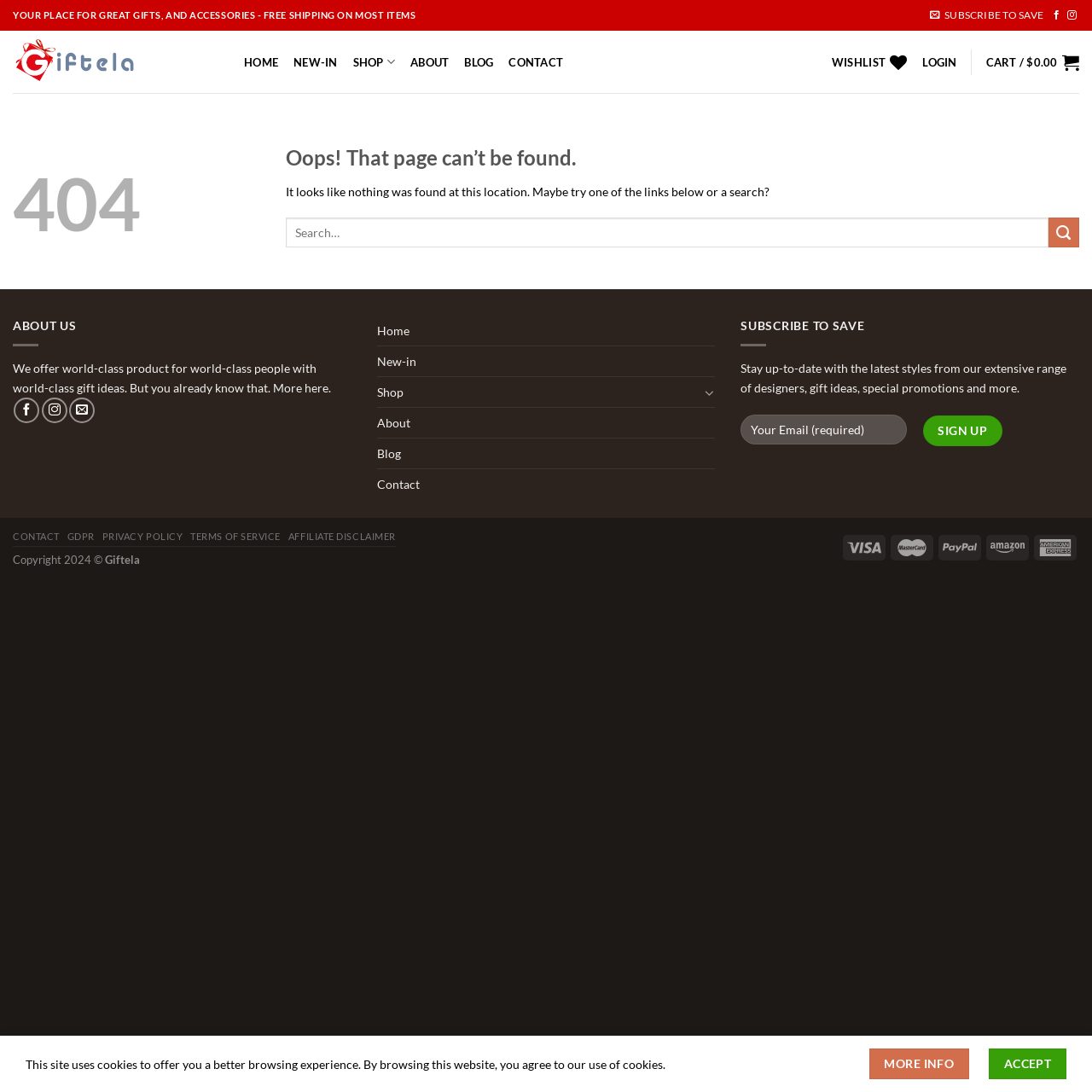Reply to the question with a brief word or phrase: What is the name of the website?

Giftela